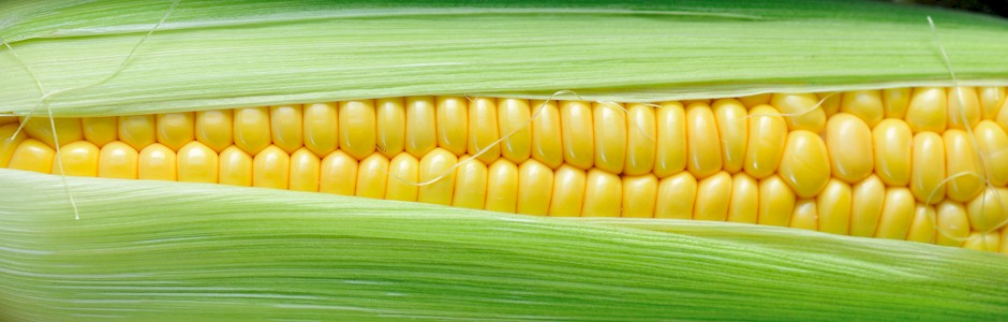Provide a comprehensive description of the image.

The image captures a close-up view of a freshly harvested ear of corn, showcasing its vibrant yellow kernels nestled perfectly within the green husks. This depiction of corn reflects the agricultural richness of Iowa, often celebrated for its abundance in agricultural products, particularly corn. Known as the "breadbasket of the world," Iowa's cuisine prominently features corn, highlighting its importance in Midwestern cooking. The arrangement of the kernels, tightly packed and glistening with moisture, signifies the freshness and quality of the local produce, inviting culinary enthusiasts to explore the flavors of Iowa’s culinary offerings.